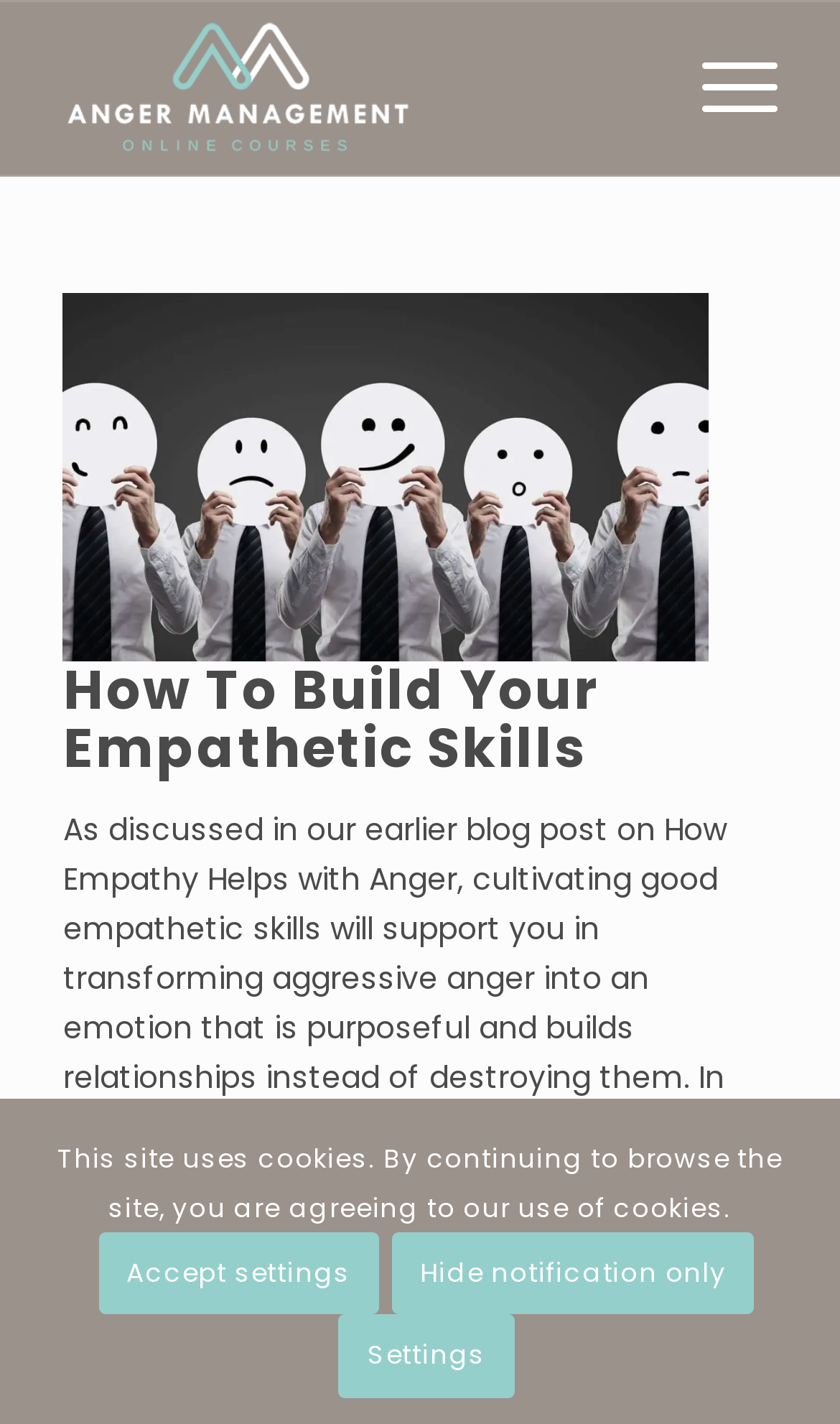Bounding box coordinates must be specified in the format (top-left x, top-left y, bottom-right x, bottom-right y). All values should be floating point numbers between 0 and 1. What are the bounding box coordinates of the UI element described as: Settings

[0.404, 0.923, 0.612, 0.981]